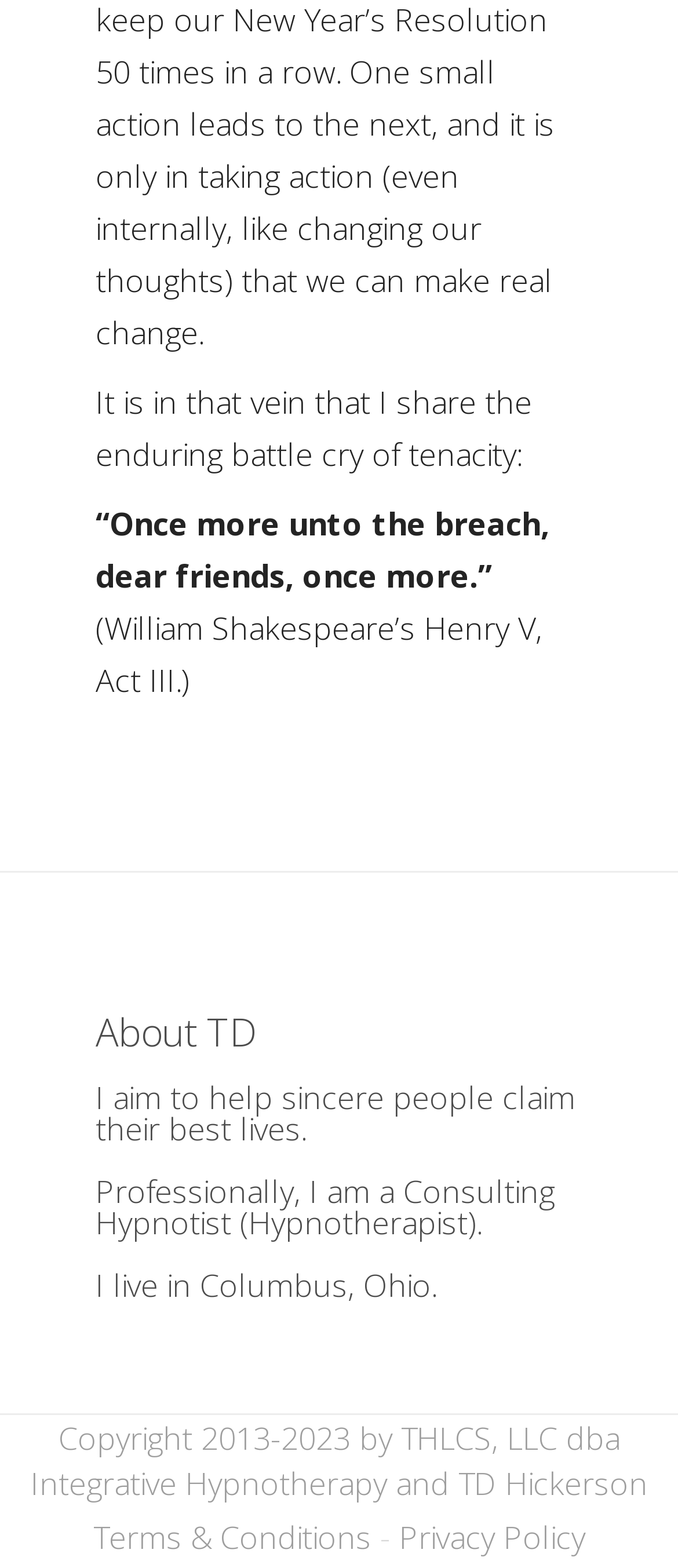What is the quote mentioned on the website?
Identify the answer in the screenshot and reply with a single word or phrase.

“Once more unto the breach, dear friends, once more.”